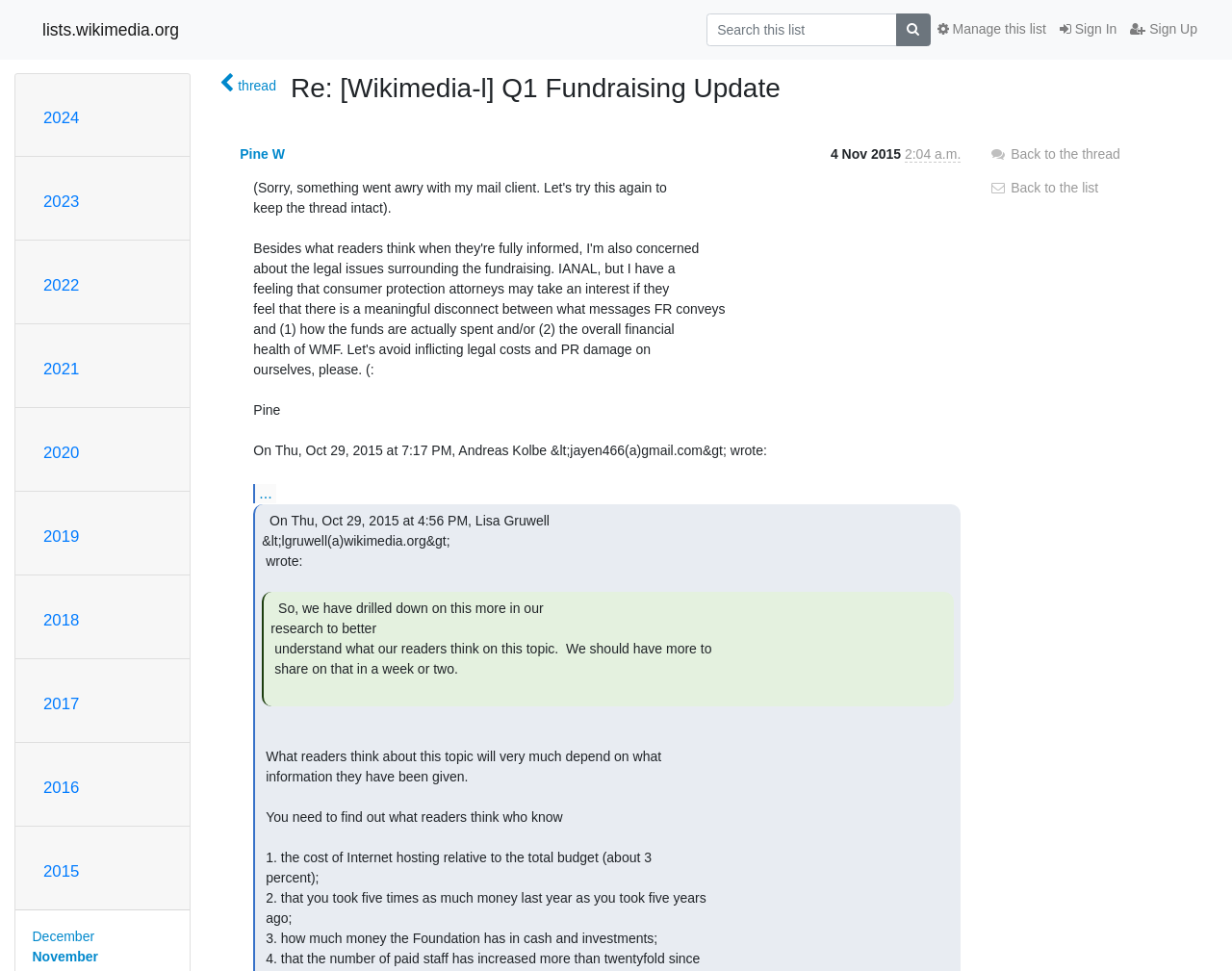Using a single word or phrase, answer the following question: 
What is the year of the fundraising update?

2015